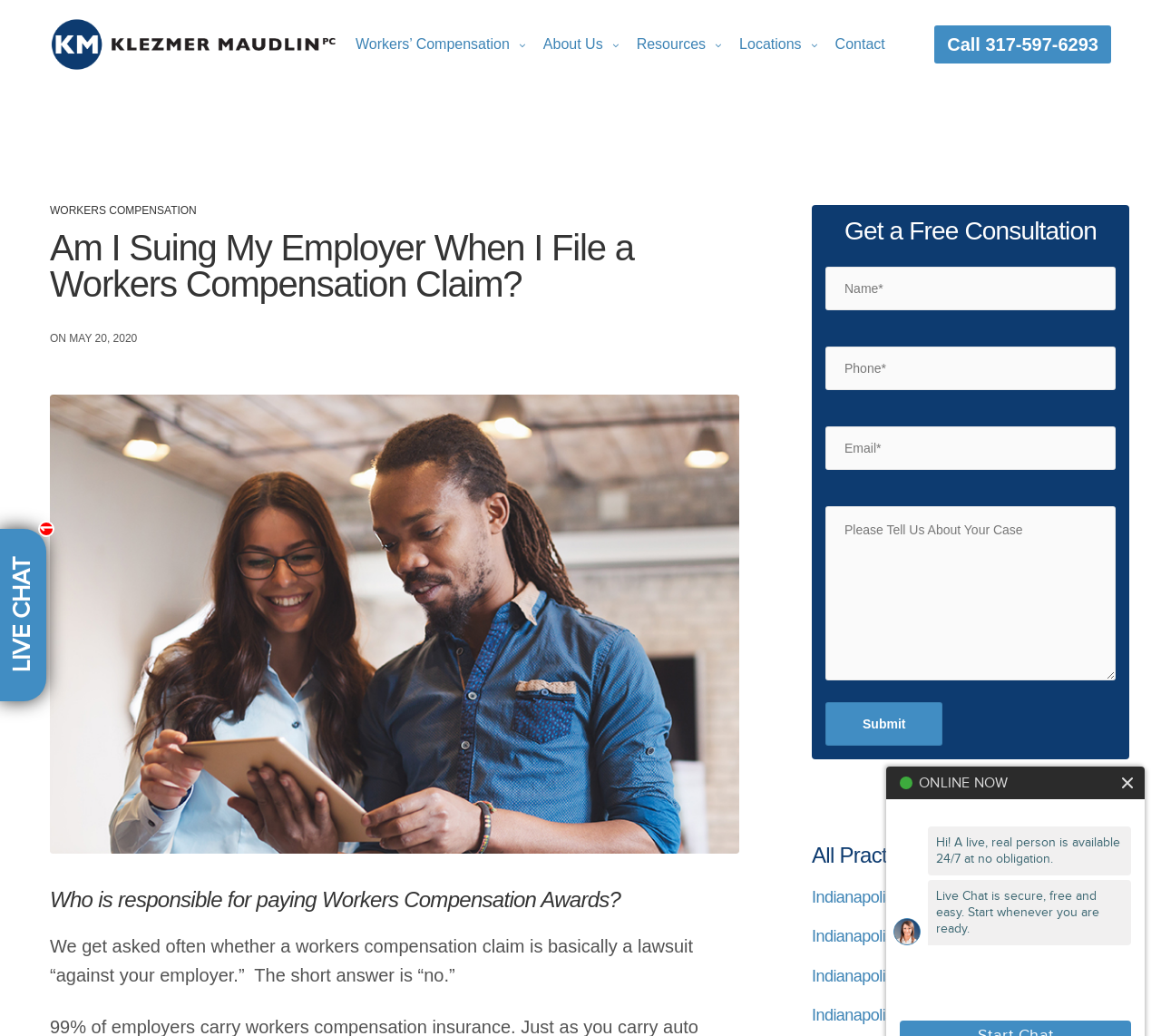How can I get a free consultation?
Based on the image, answer the question with as much detail as possible.

I found the answer by looking at the section with the heading 'Get a Free Consultation' which contains a form with fields for name, phone, email, and message, and a submit button.